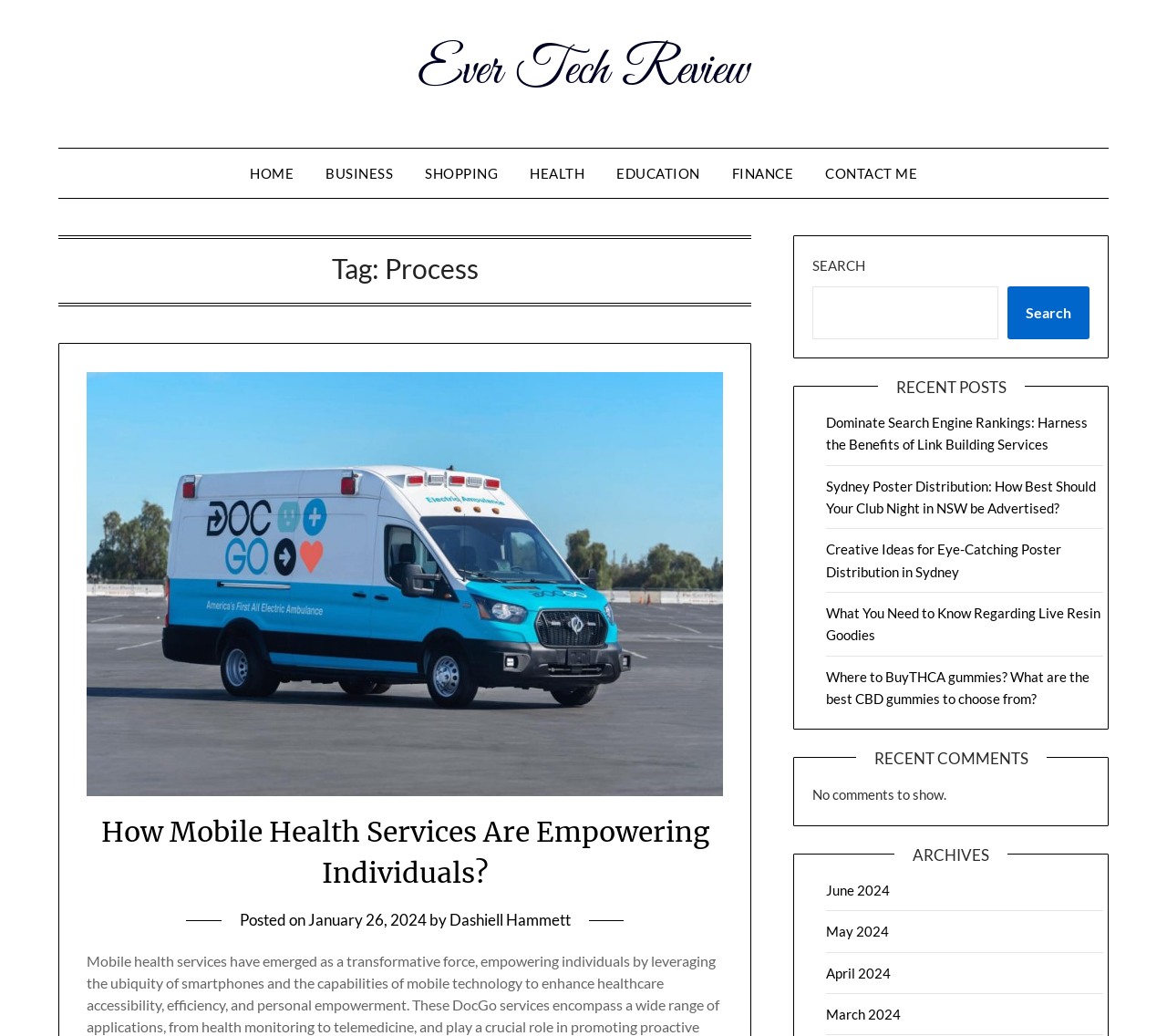What is the month of the first archive link?
Use the image to give a comprehensive and detailed response to the question.

In the ARCHIVES section, I found the first archive link with the text 'June 2024' at [0.708, 0.851, 0.763, 0.867]. This link is part of the archive section, which contains other months like May 2024, April 2024, and more.